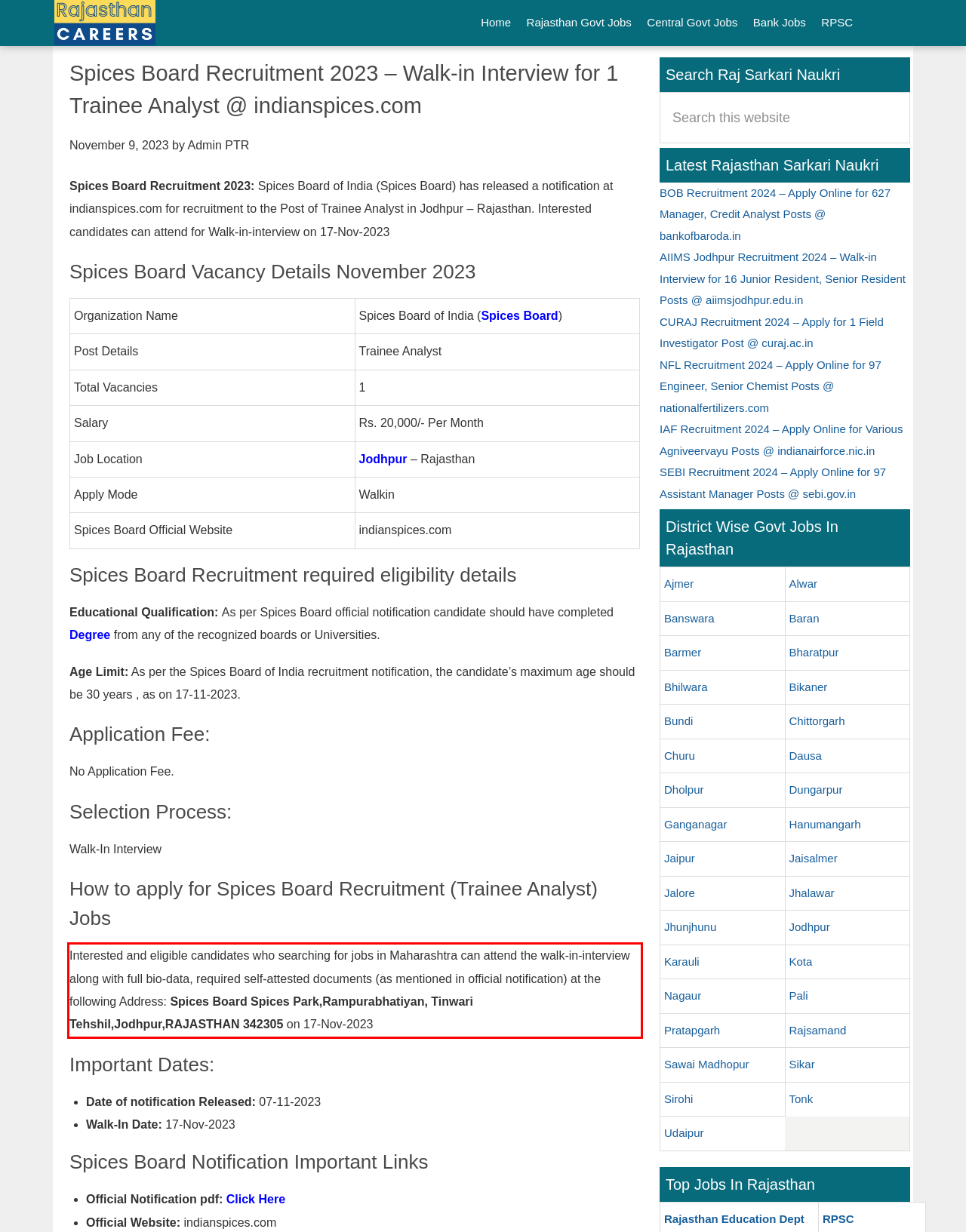You are given a screenshot showing a webpage with a red bounding box. Perform OCR to capture the text within the red bounding box.

Interested and eligible candidates who searching for jobs in Maharashtra can attend the walk-in-interview along with full bio-data, required self-attested documents (as mentioned in official notification) at the following Address: Spices Board Spices Park,Rampurabhatiyan, Tinwari Tehshil,Jodhpur,RAJASTHAN 342305 on 17-Nov-2023